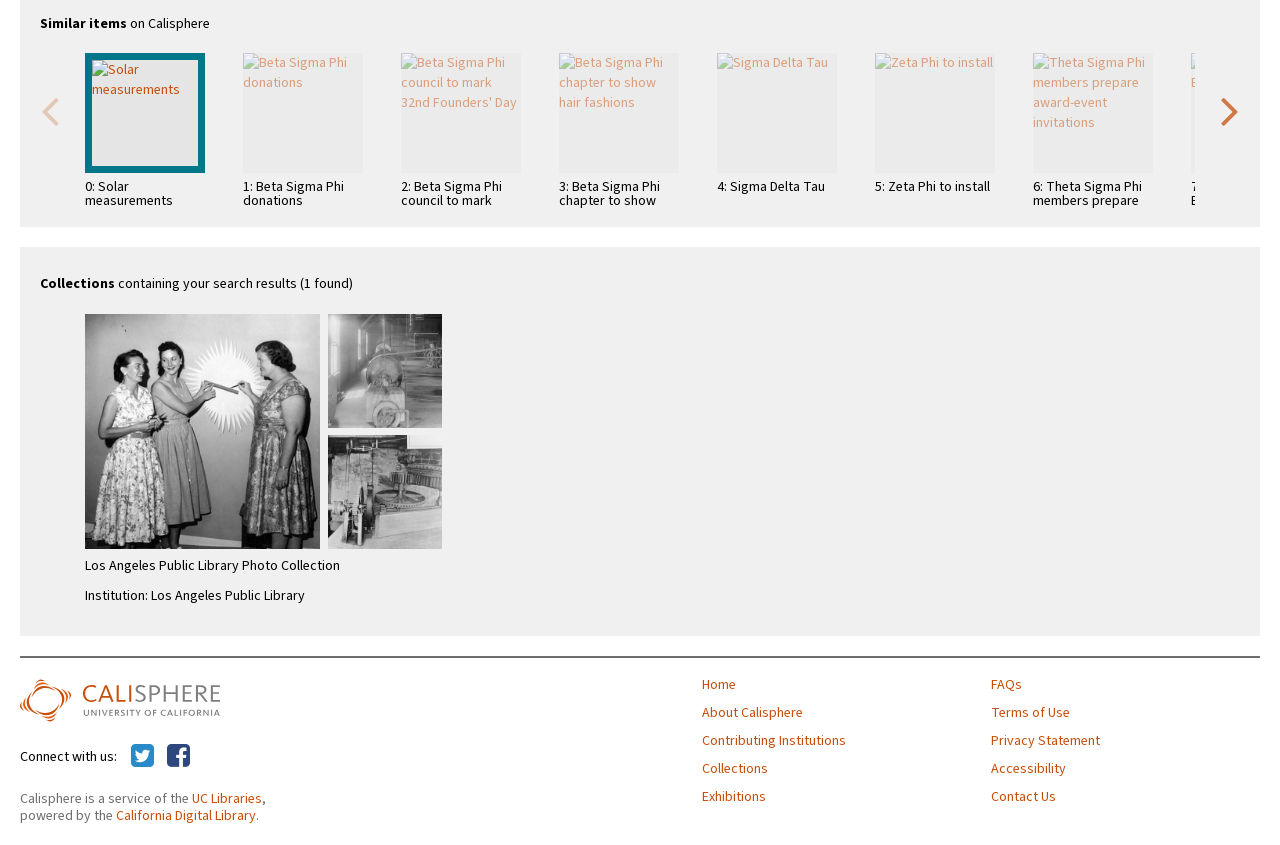Identify the bounding box coordinates of the part that should be clicked to carry out this instruction: "Contact Calisphere".

[0.774, 0.935, 0.984, 0.952]